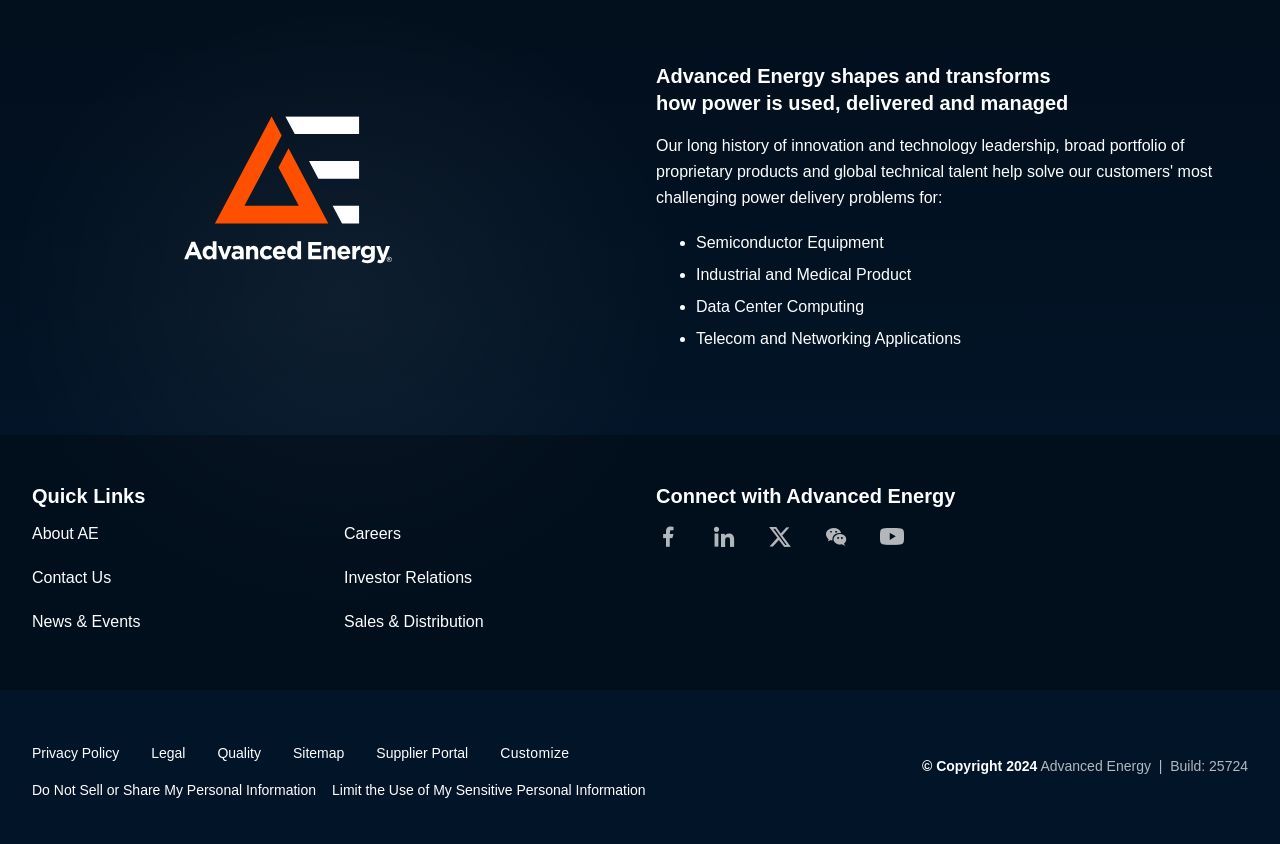Highlight the bounding box coordinates of the element you need to click to perform the following instruction: "View News & Events."

[0.025, 0.726, 0.11, 0.746]